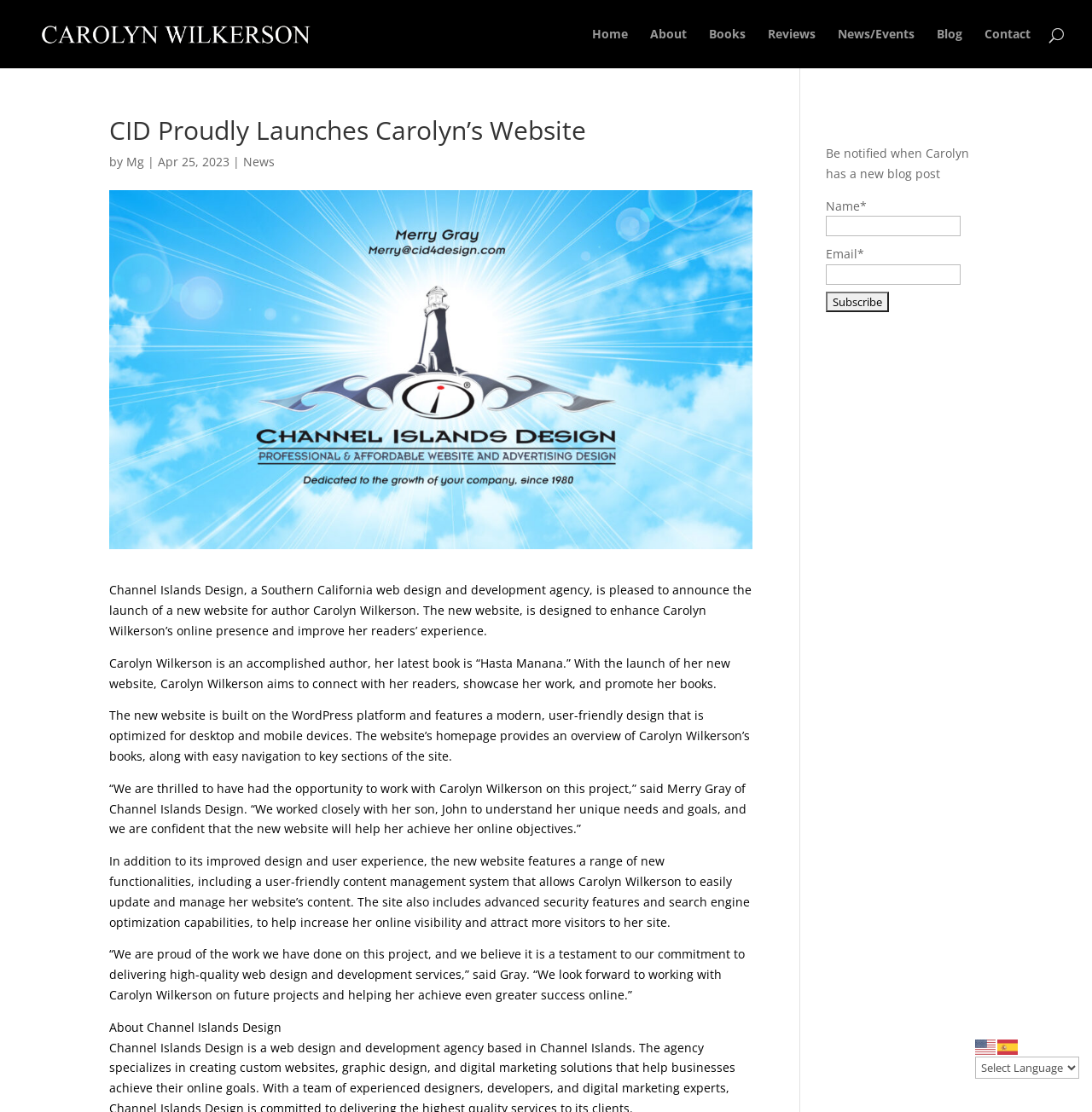Please answer the following question using a single word or phrase: 
What is the purpose of the new website?

To connect with readers